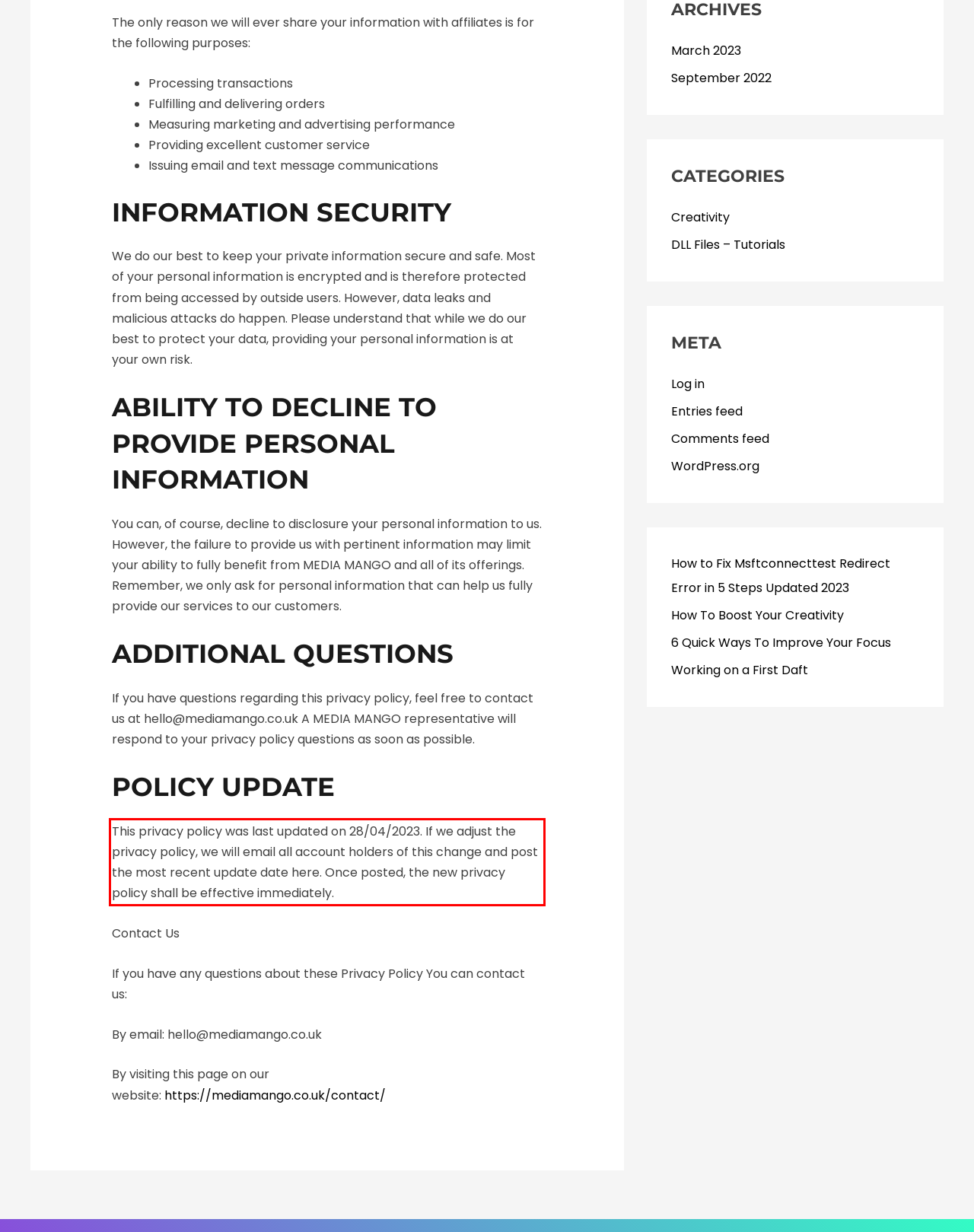Look at the screenshot of the webpage, locate the red rectangle bounding box, and generate the text content that it contains.

This privacy policy was last updated on 28/04/2023. If we adjust the privacy policy, we will email all account holders of this change and post the most recent update date here. Once posted, the new privacy policy shall be effective immediately.